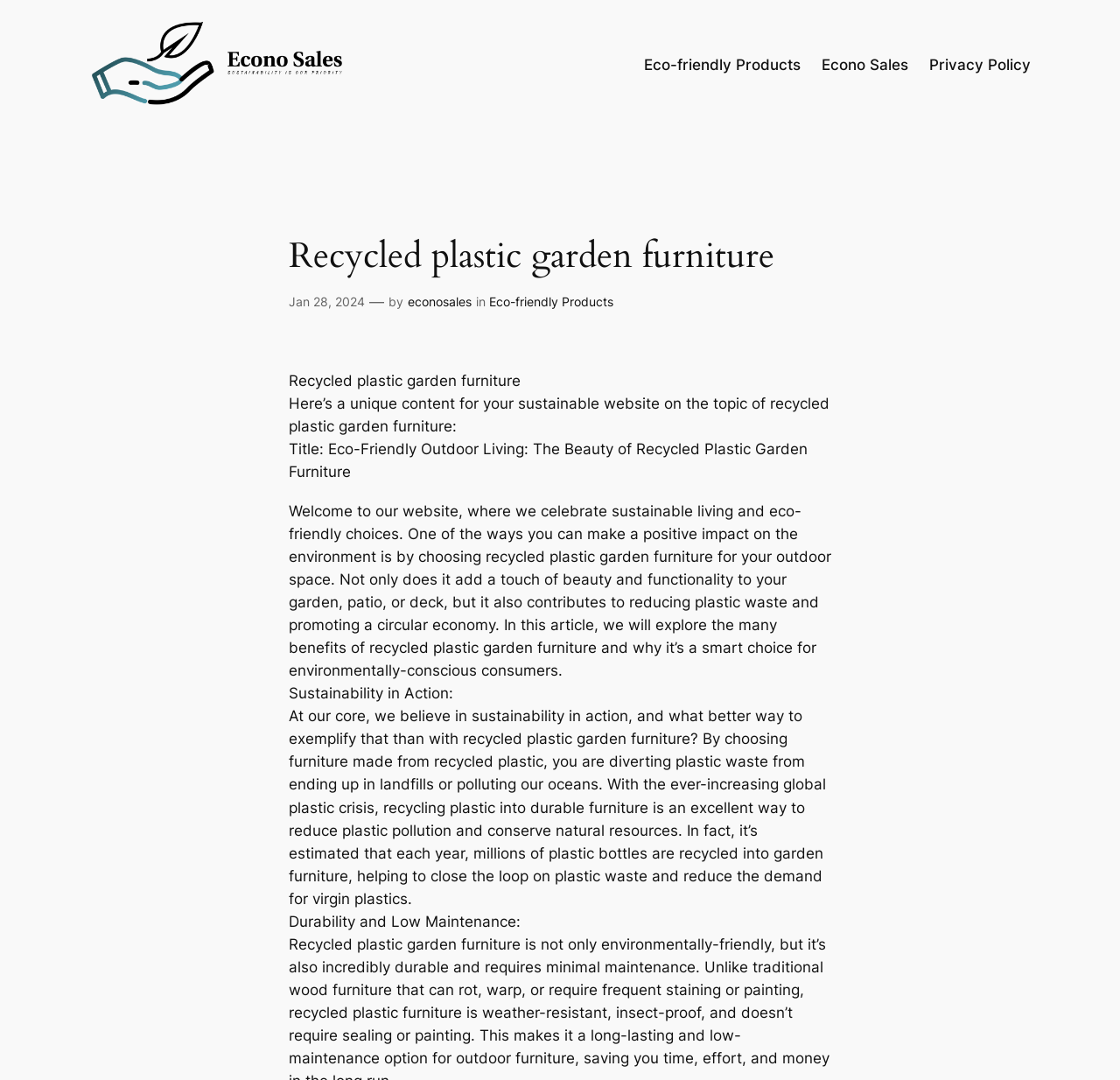Look at the image and write a detailed answer to the question: 
What is the topic of the article?

I determined the topic of the article by reading the title and the introductory paragraph, which mentions 'recycled plastic garden furniture' as the main subject.